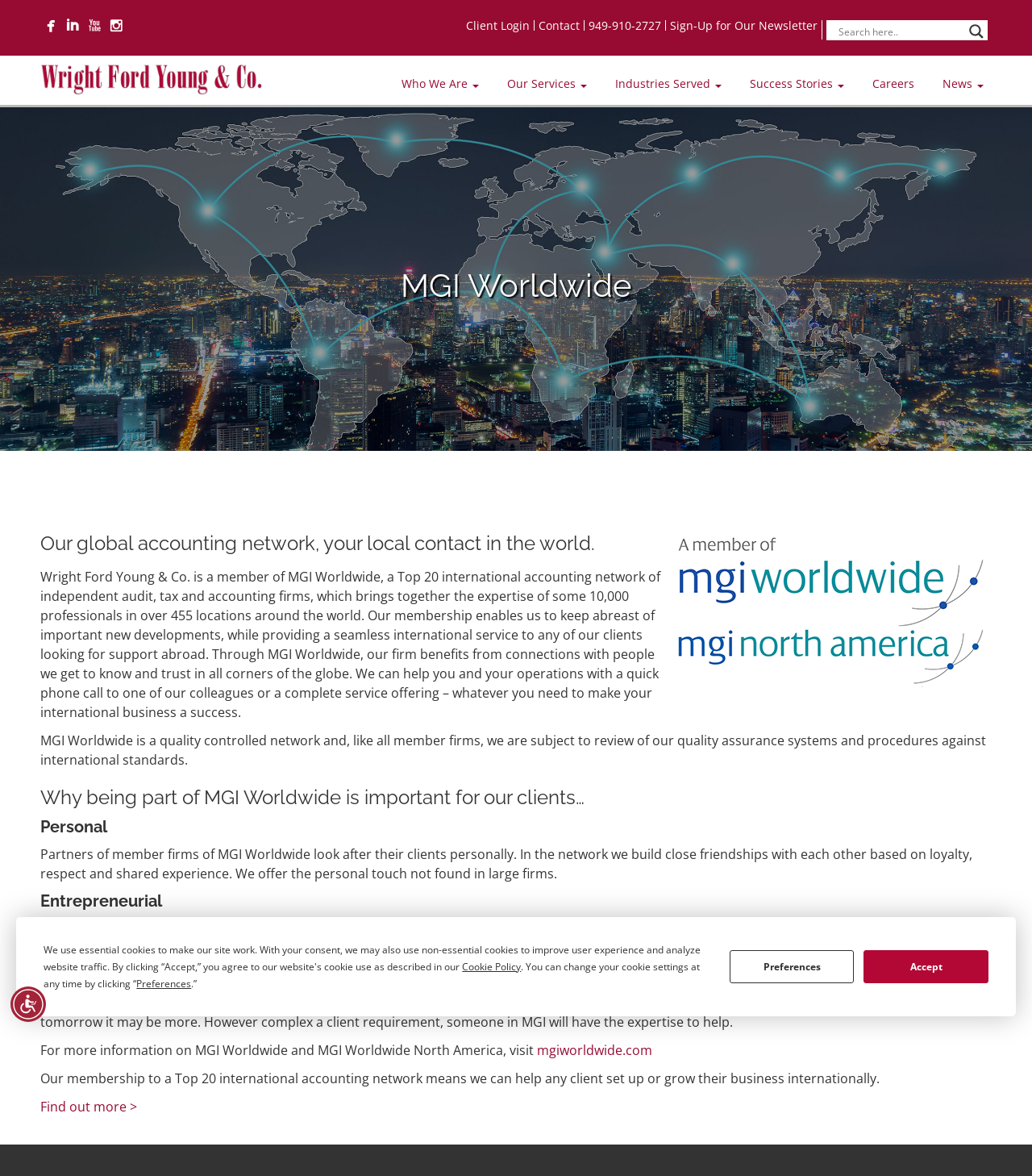Provide the bounding box coordinates for the area that should be clicked to complete the instruction: "Click the Find out more link".

[0.039, 0.933, 0.133, 0.948]